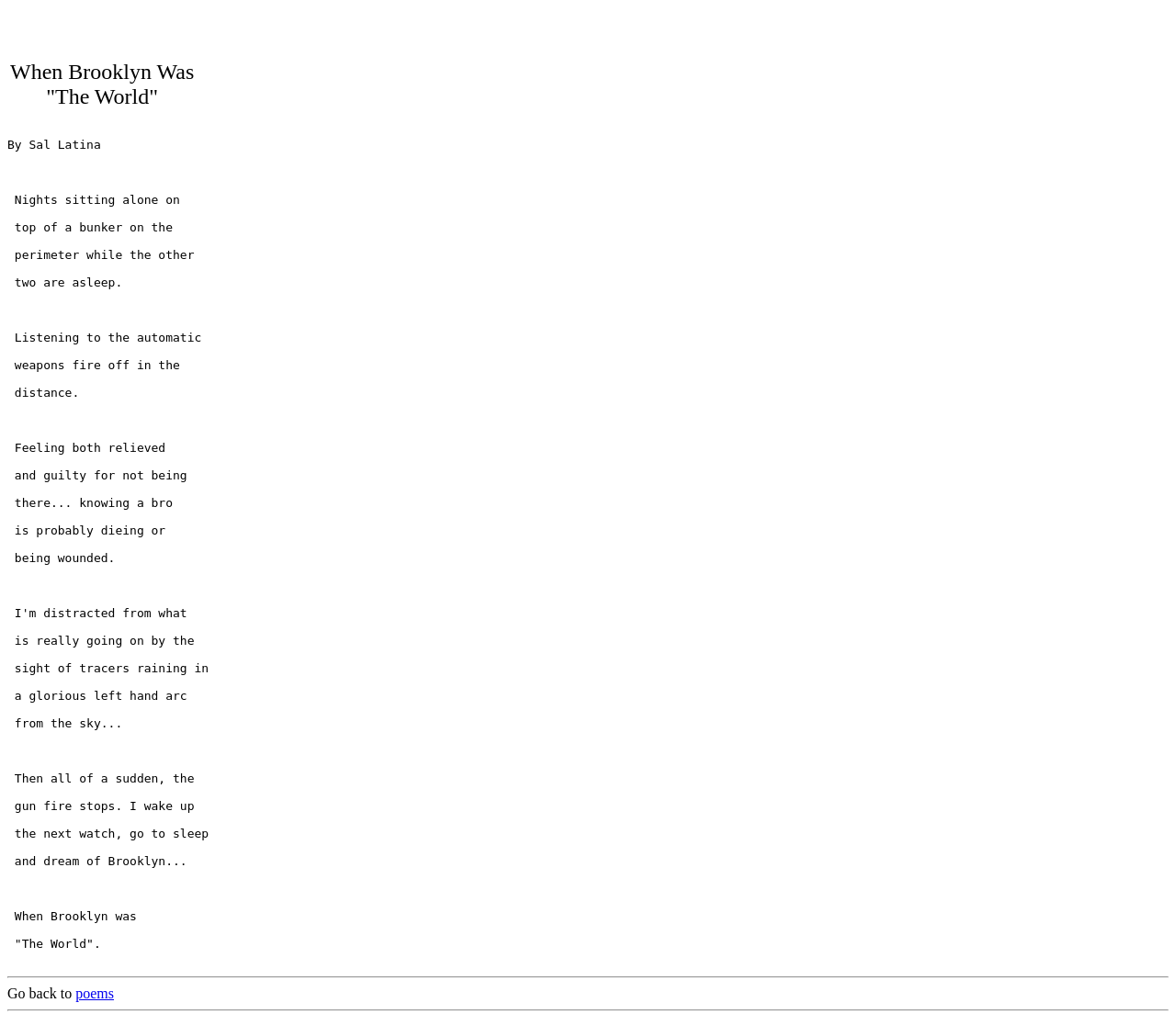Provide a comprehensive description of the webpage.

This webpage appears to be a literary webpage, possibly a poetry or short story website. At the top, there is a table with a single cell containing the title "When Brooklyn Was 'The World'". Below the title, there is a large block of text, a poem or short story, that takes up most of the page. The poem describes a vivid scene of a person sitting on a bunker, listening to automatic weapons fire, and feeling relieved and guilty. The poem also mentions Brooklyn and has a nostalgic tone.

At the bottom of the page, there is a horizontal separator line, followed by a link to "poems" and a text that says "Go back to". This suggests that the webpage is part of a larger collection of poems or stories, and the link allows the user to navigate back to the main page or a list of poems.